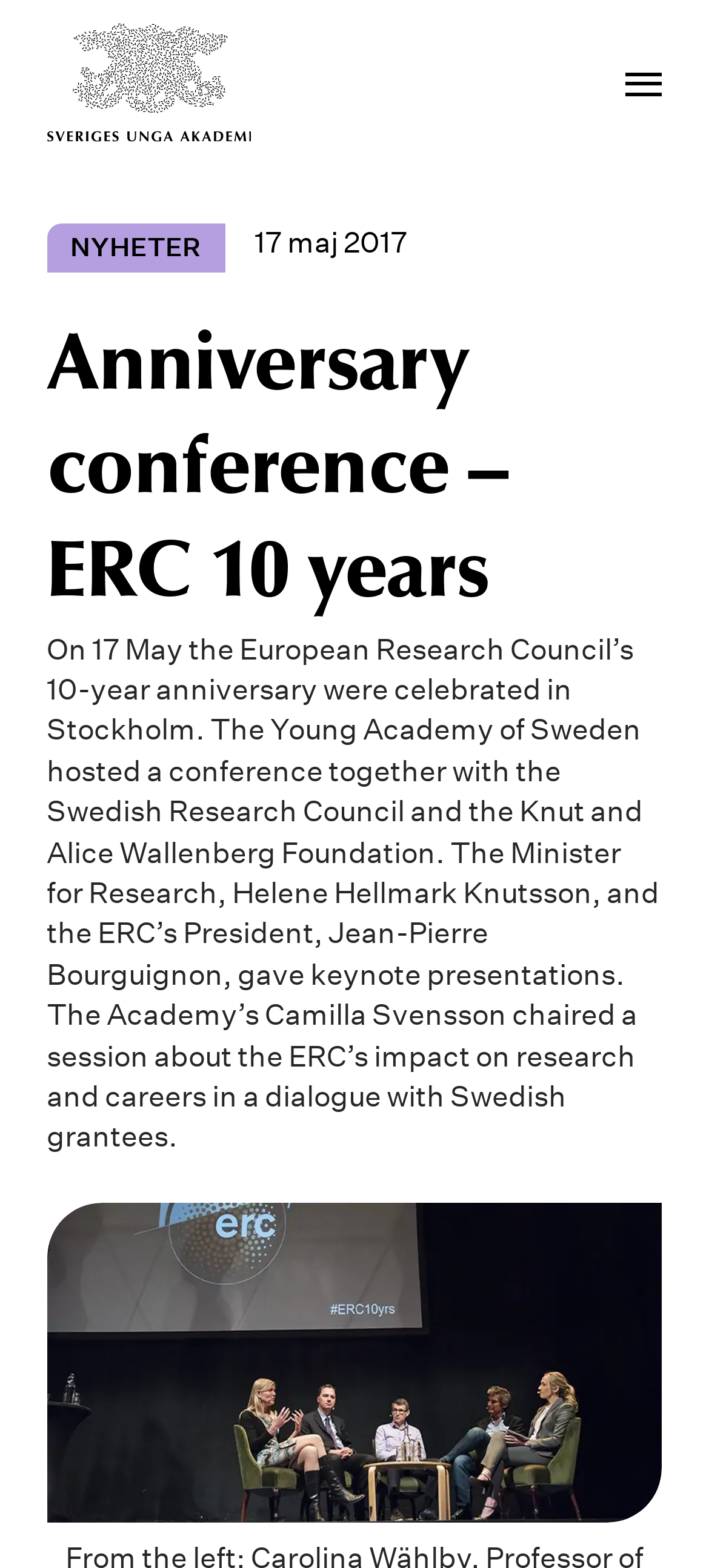Look at the image and answer the question in detail:
Who chaired a session at the conference?

I found the answer by reading the text 'The Academy’s Camilla Svensson chaired a session about the ERC’s impact on research and careers in a dialogue with Swedish grantees.' which is a static text element within the main content of the webpage.